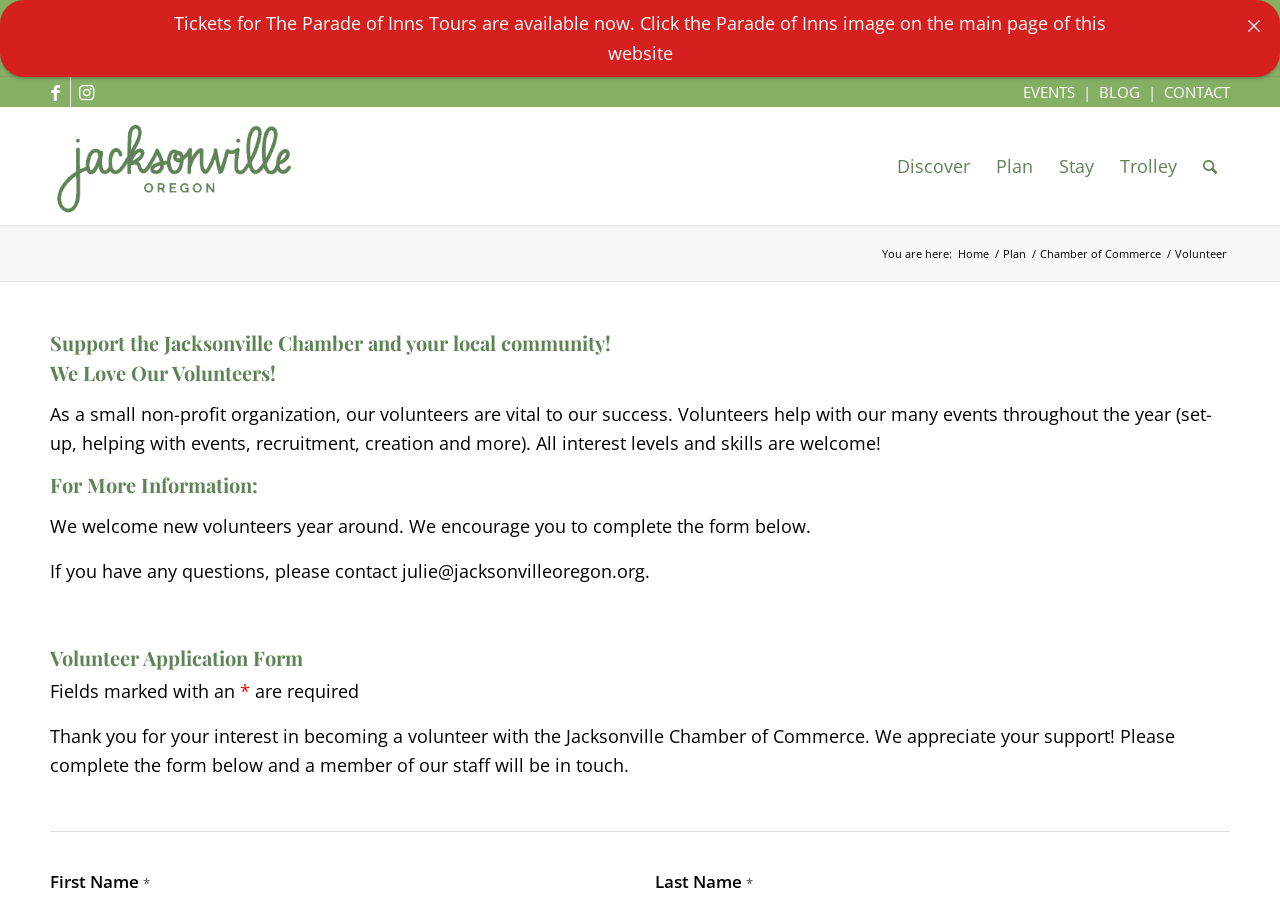How many links are there in the top navigation bar?
Using the image as a reference, answer with just one word or a short phrase.

5